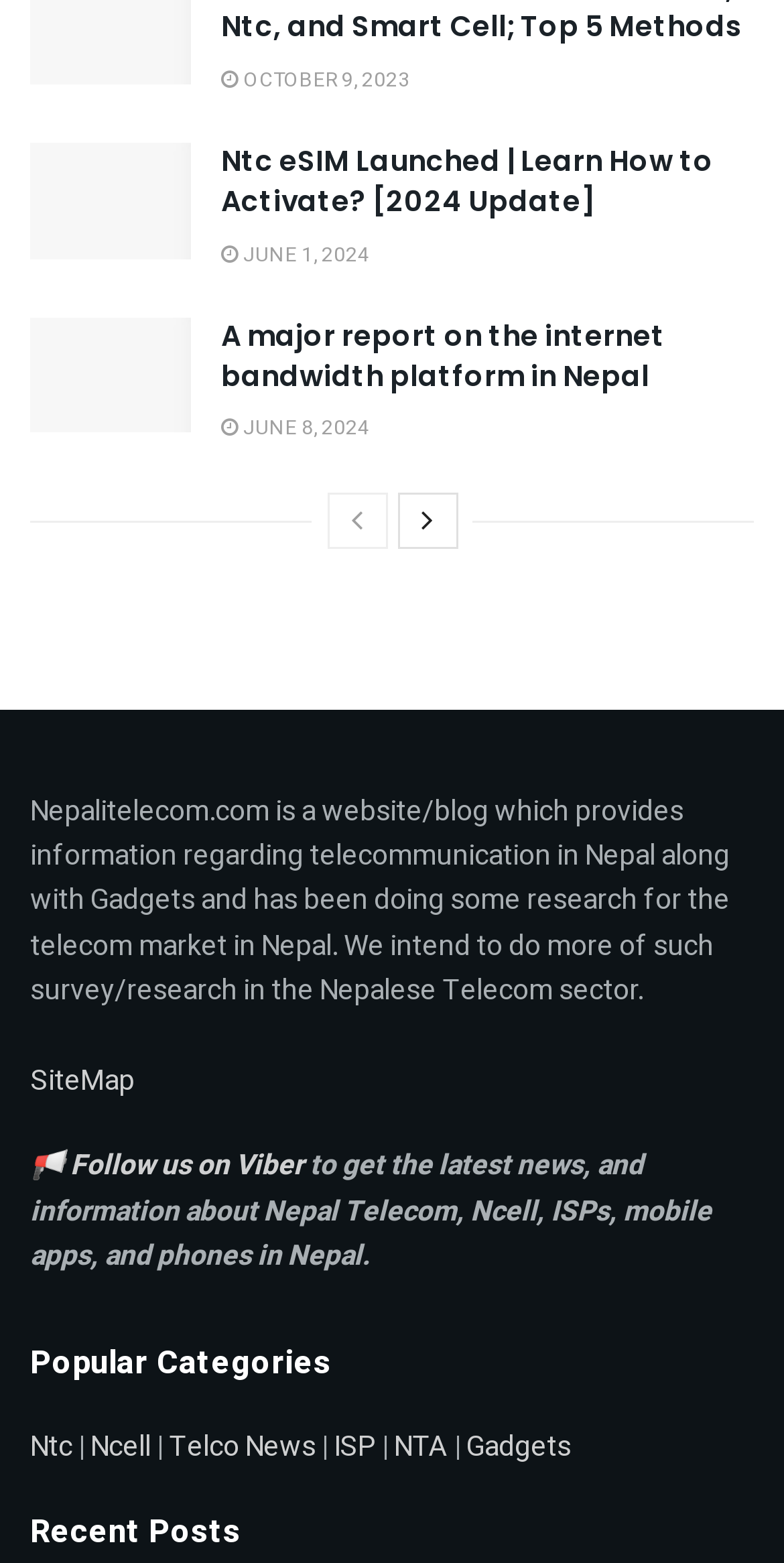Identify the bounding box coordinates of the section to be clicked to complete the task described by the following instruction: "View the SiteMap". The coordinates should be four float numbers between 0 and 1, formatted as [left, top, right, bottom].

[0.038, 0.678, 0.172, 0.705]